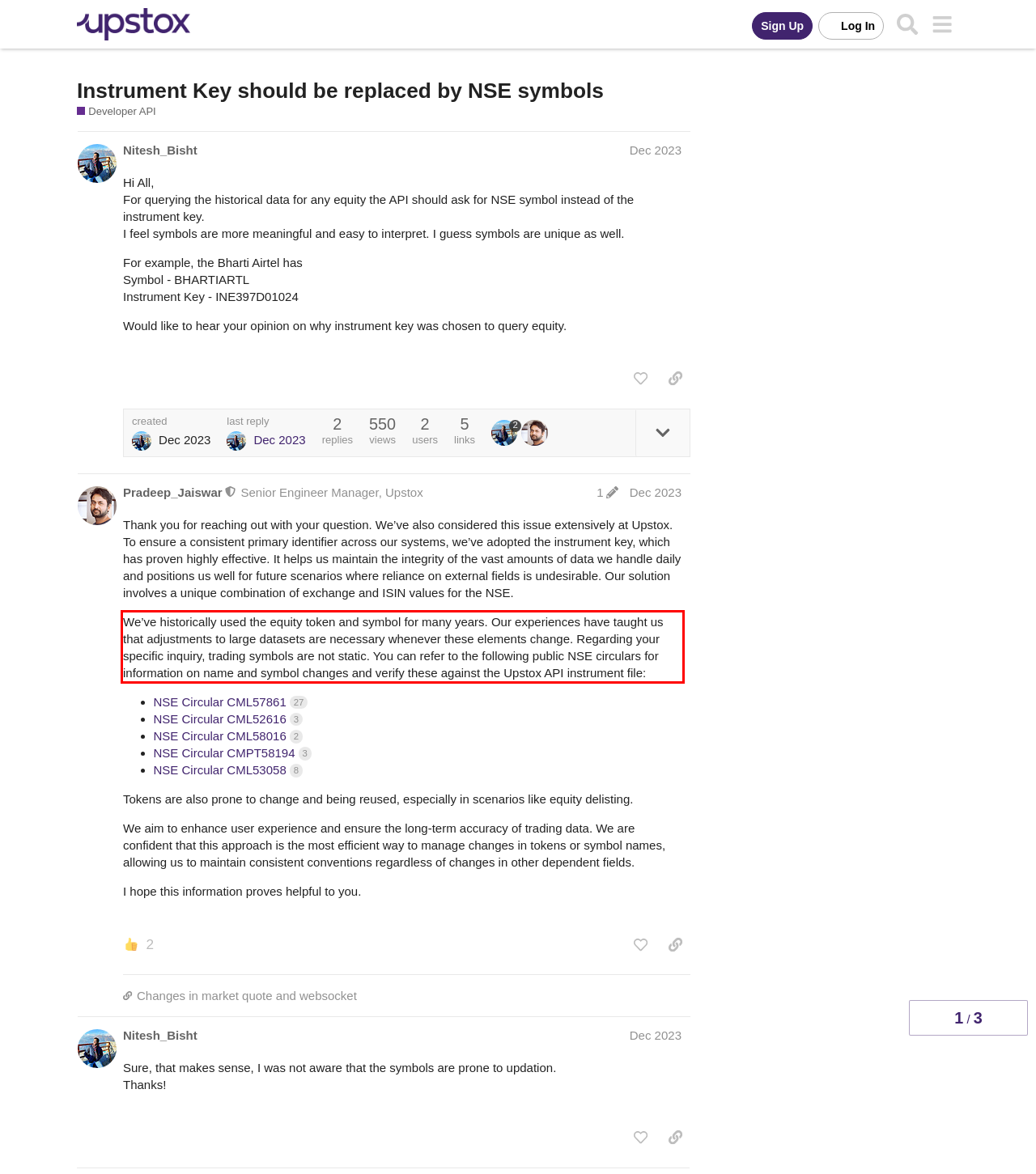You have a screenshot of a webpage with a red bounding box. Use OCR to generate the text contained within this red rectangle.

We’ve historically used the equity token and symbol for many years. Our experiences have taught us that adjustments to large datasets are necessary whenever these elements change. Regarding your specific inquiry, trading symbols are not static. You can refer to the following public NSE circulars for information on name and symbol changes and verify these against the Upstox API instrument file: